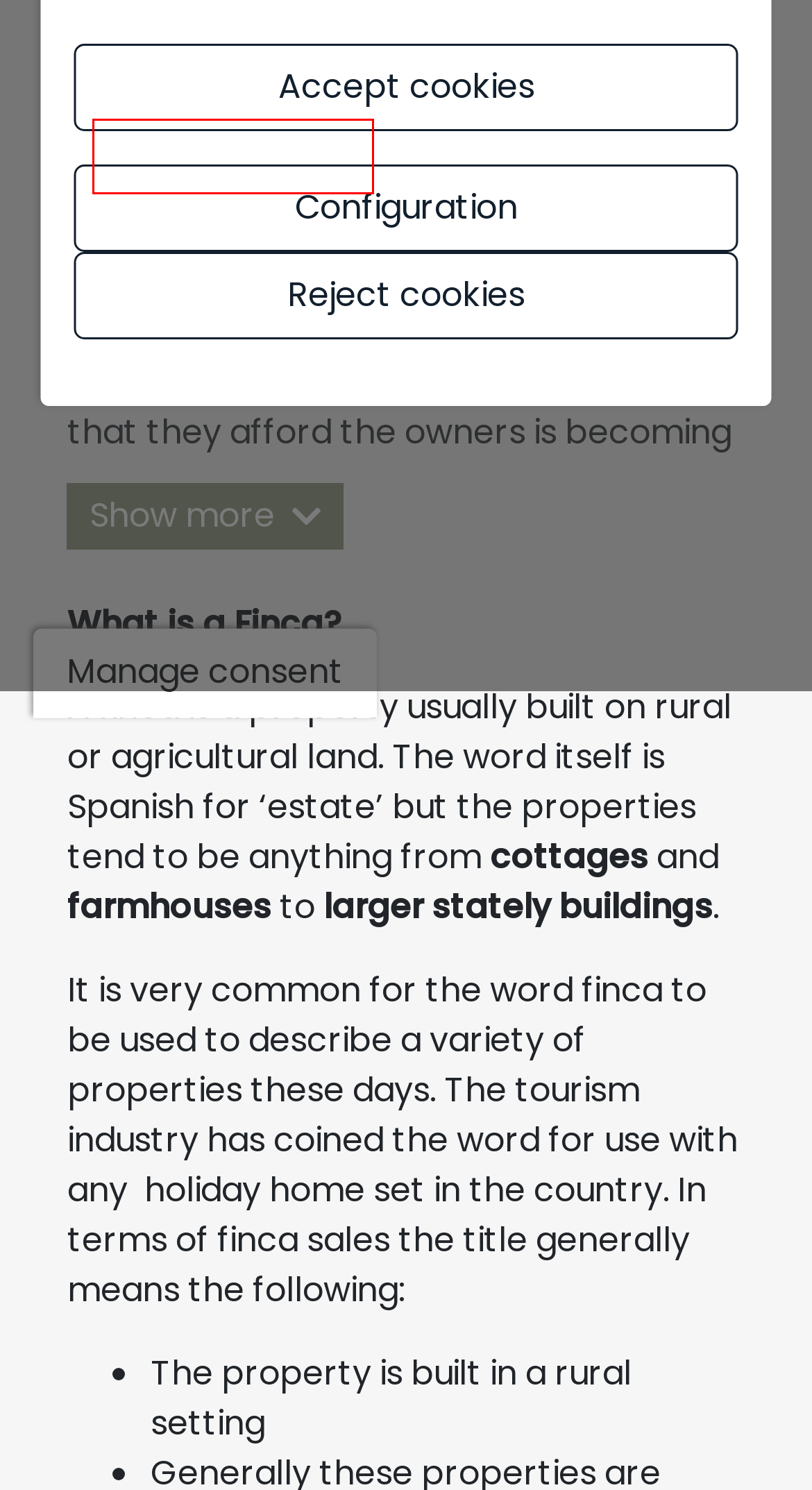Examine the screenshot of a webpage with a red bounding box around a UI element. Your task is to identify the webpage description that best corresponds to the new webpage after clicking the specified element. The given options are:
A. Property For Sale in Costa Nova
B. Properties For Sale on the Montgo | Villalux Estate Agents in Javea
C. Properties For Sale in La Lluca Javea | Villalux Estate Agents Javea
D. Properties For Sale in La Corona | Villalux Estate Agents Javea
E. Properties For Sale in el Piver Javea | Villalux Estate Agents Javea
F. Properties For Sale in Senioles Javea | Villalux Estate Agents Javea
G. Information About Javea | Villalux Estate Agents Javea Spain
H. Properties for Sale in Cap marti

G